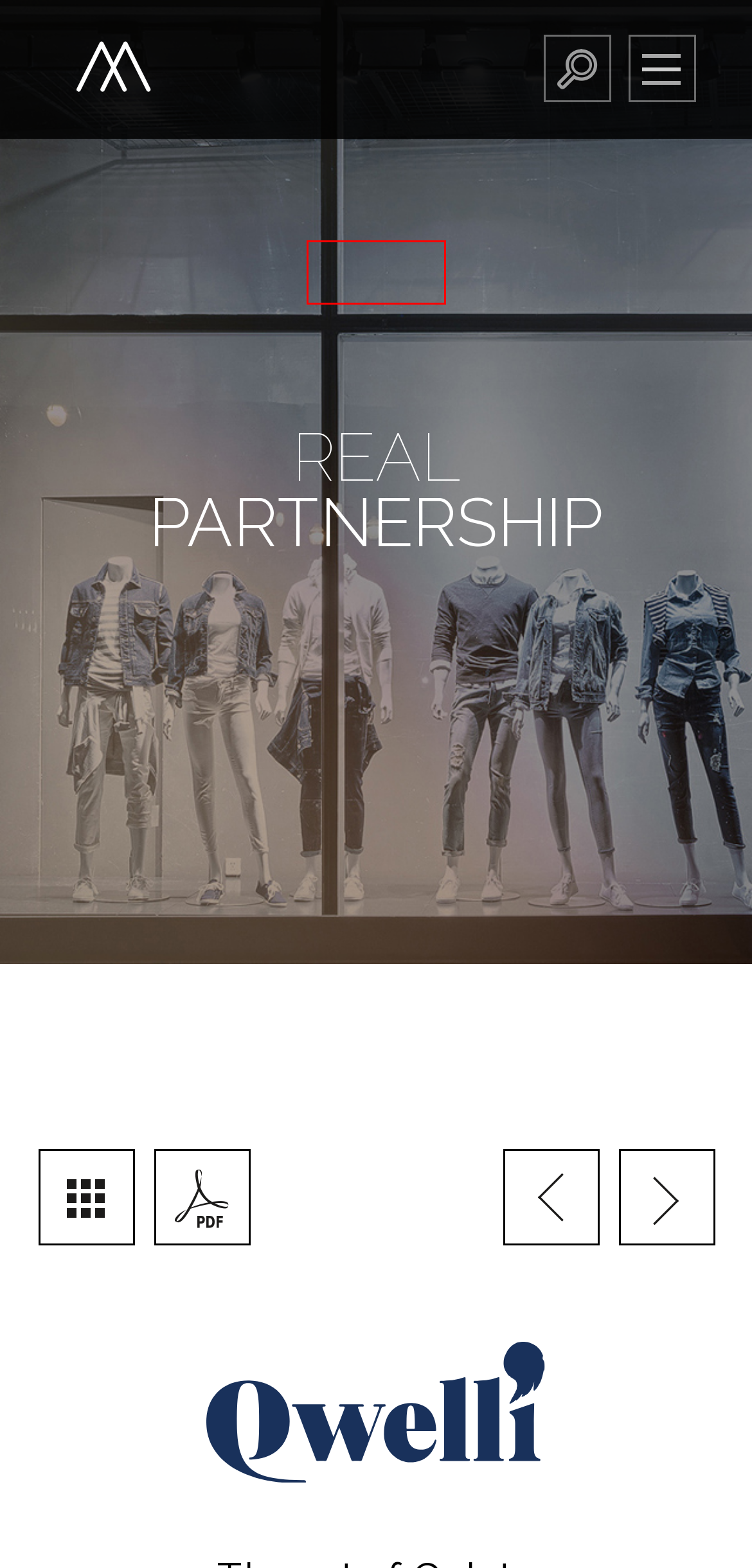Analyze the screenshot of a webpage with a red bounding box and select the webpage description that most accurately describes the new page resulting from clicking the element inside the red box. Here are the candidates:
A. Our services - Oakmont Real Estate Services
B. Contact us - Oakmont Real Estate Services
C. Reitman's - Oakmont Real Estate Services
D. Clients - Oakmont Real Estate Services
E. Penningtons - Oakmont Real Estate Services
F. Home - Oakmont Real Estate Services
G. Our story - Oakmont Real Estate Services
H. News - Oakmont Real Estate Services

A